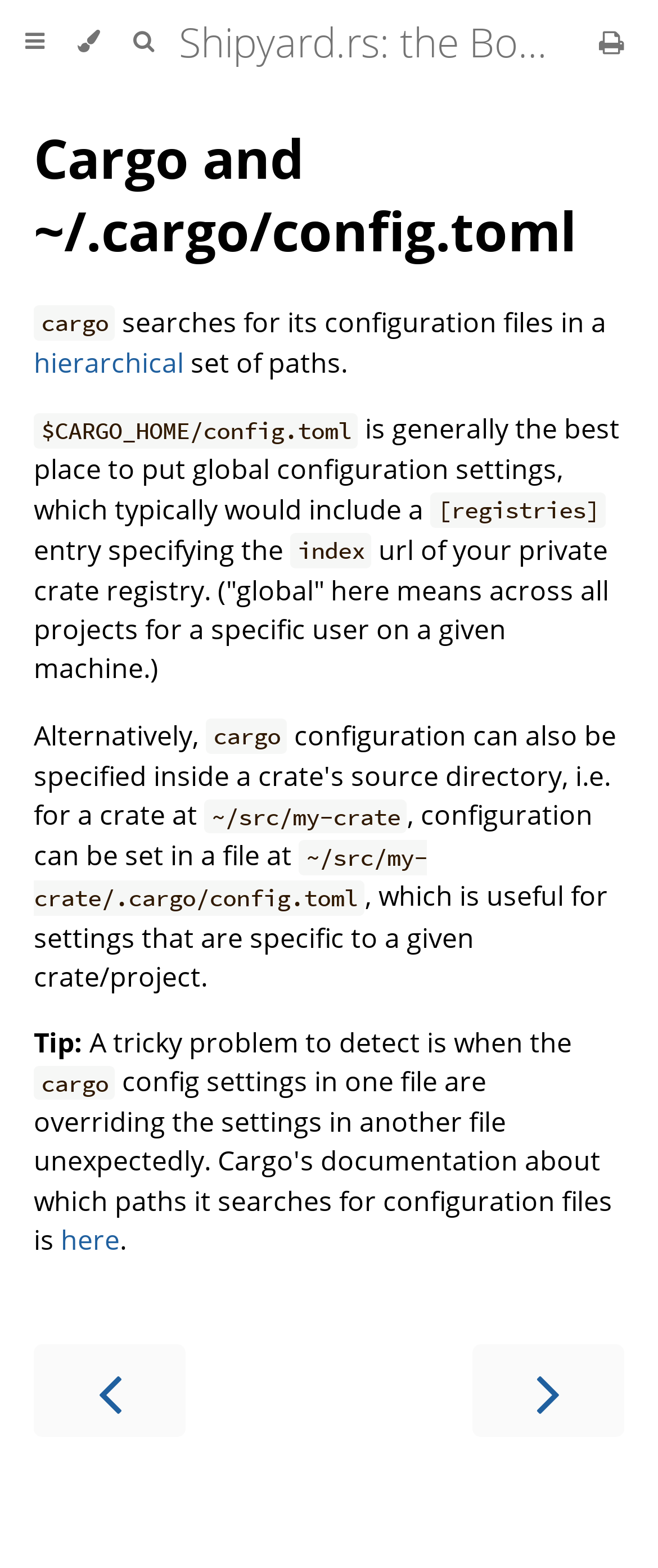Locate the primary heading on the webpage and return its text.

Shipyard.rs: the Book - Private Cargo Registry Service